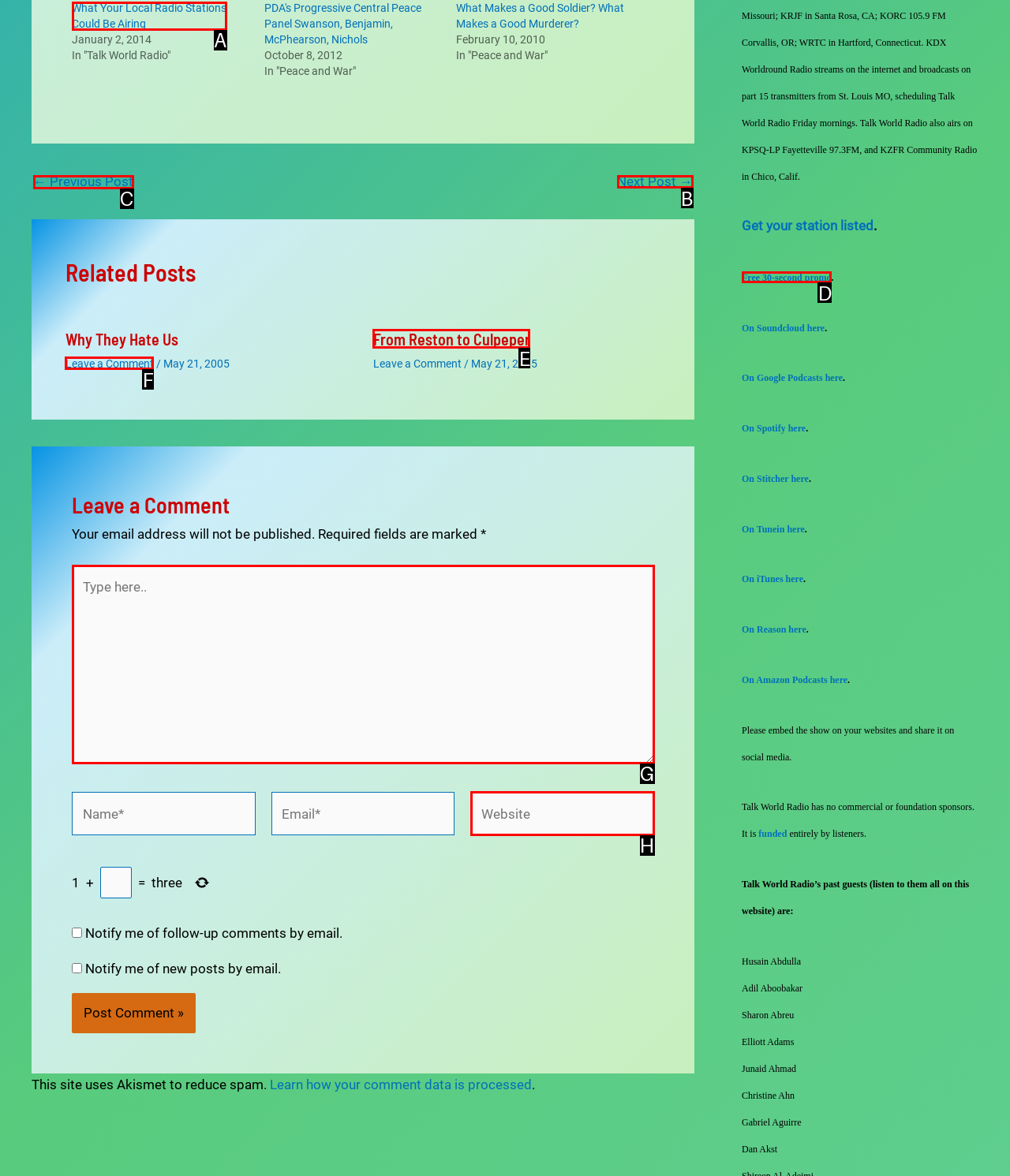Tell me which element should be clicked to achieve the following objective: Click on the 'Celebration' category
Reply with the letter of the correct option from the displayed choices.

None